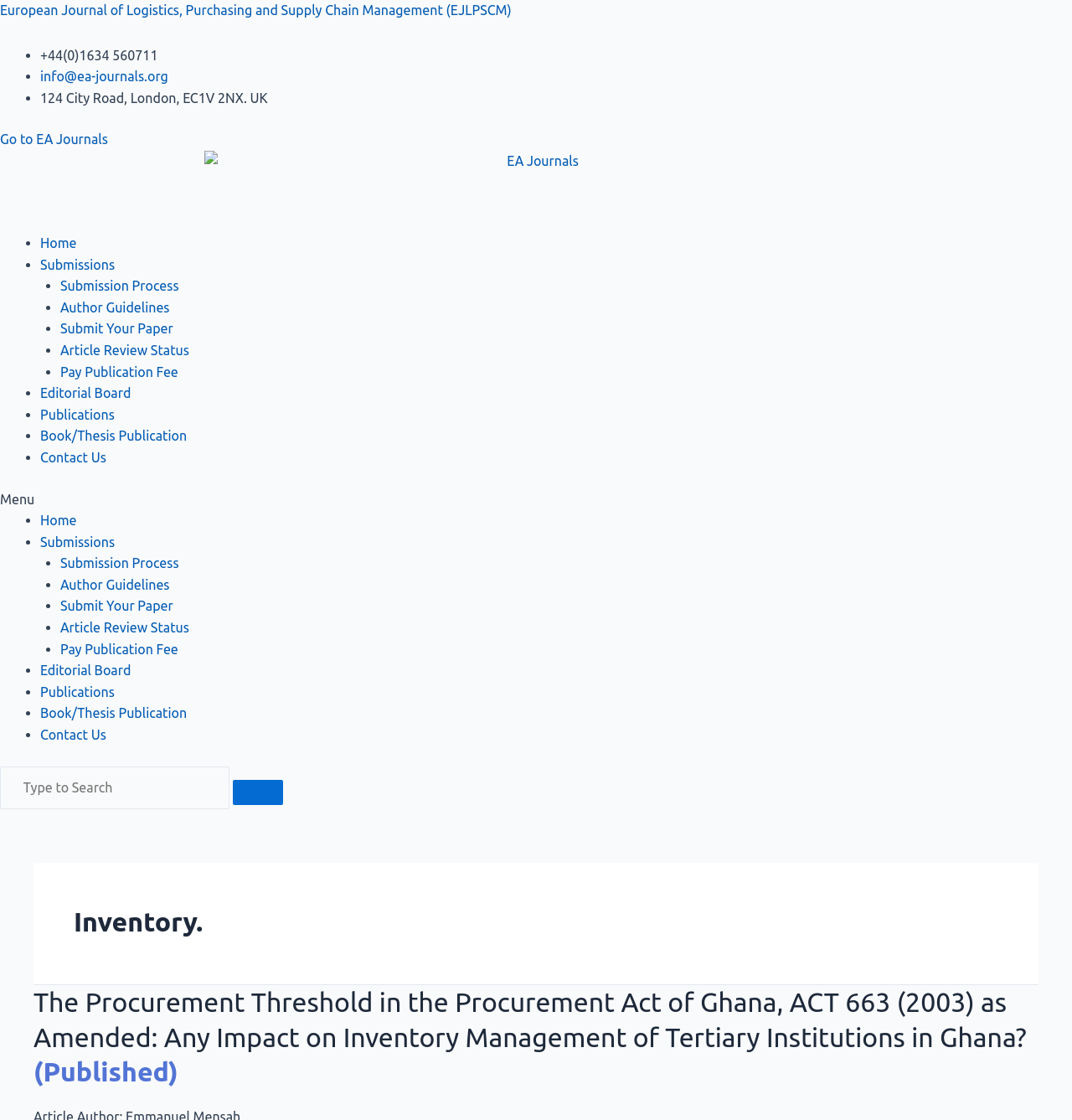Locate the bounding box of the user interface element based on this description: "Pay Publication Fee".

[0.056, 0.325, 0.166, 0.338]